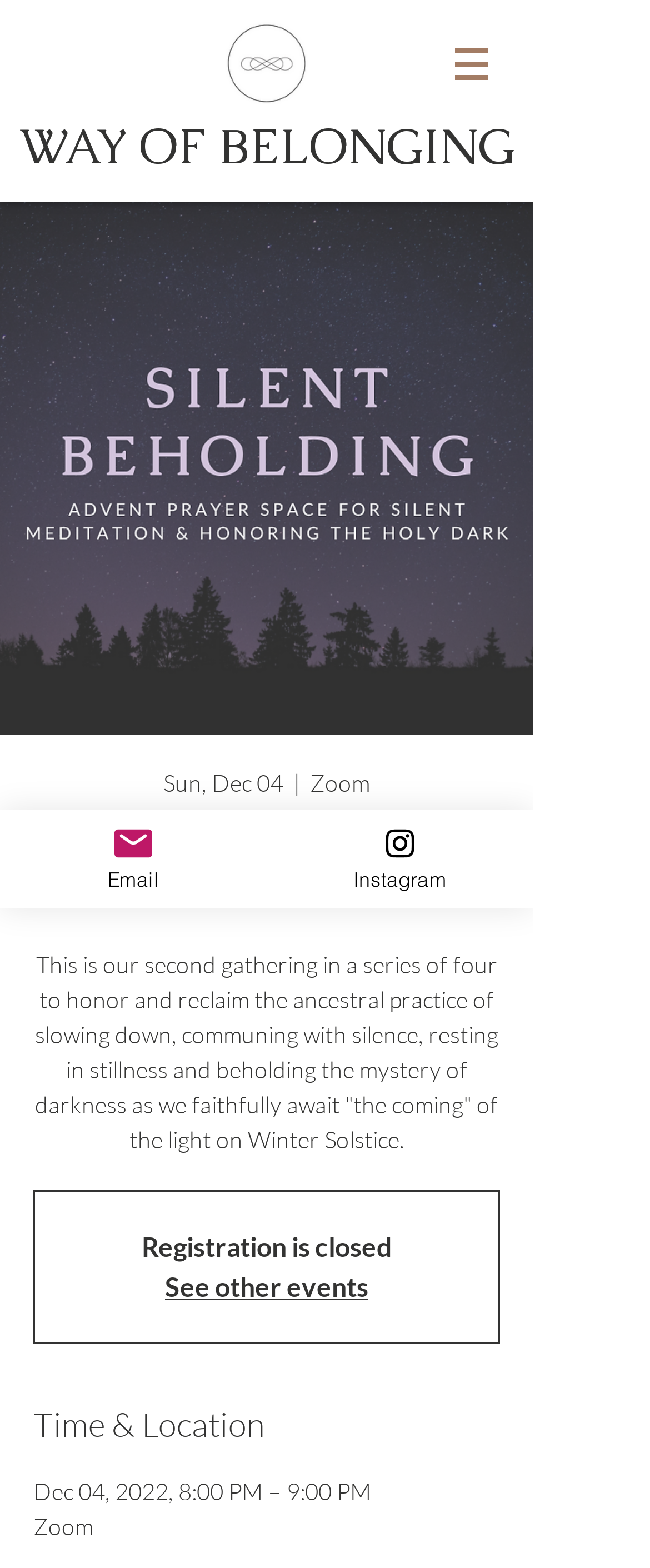What is the main title displayed on this webpage?

WAY OF BELONGING